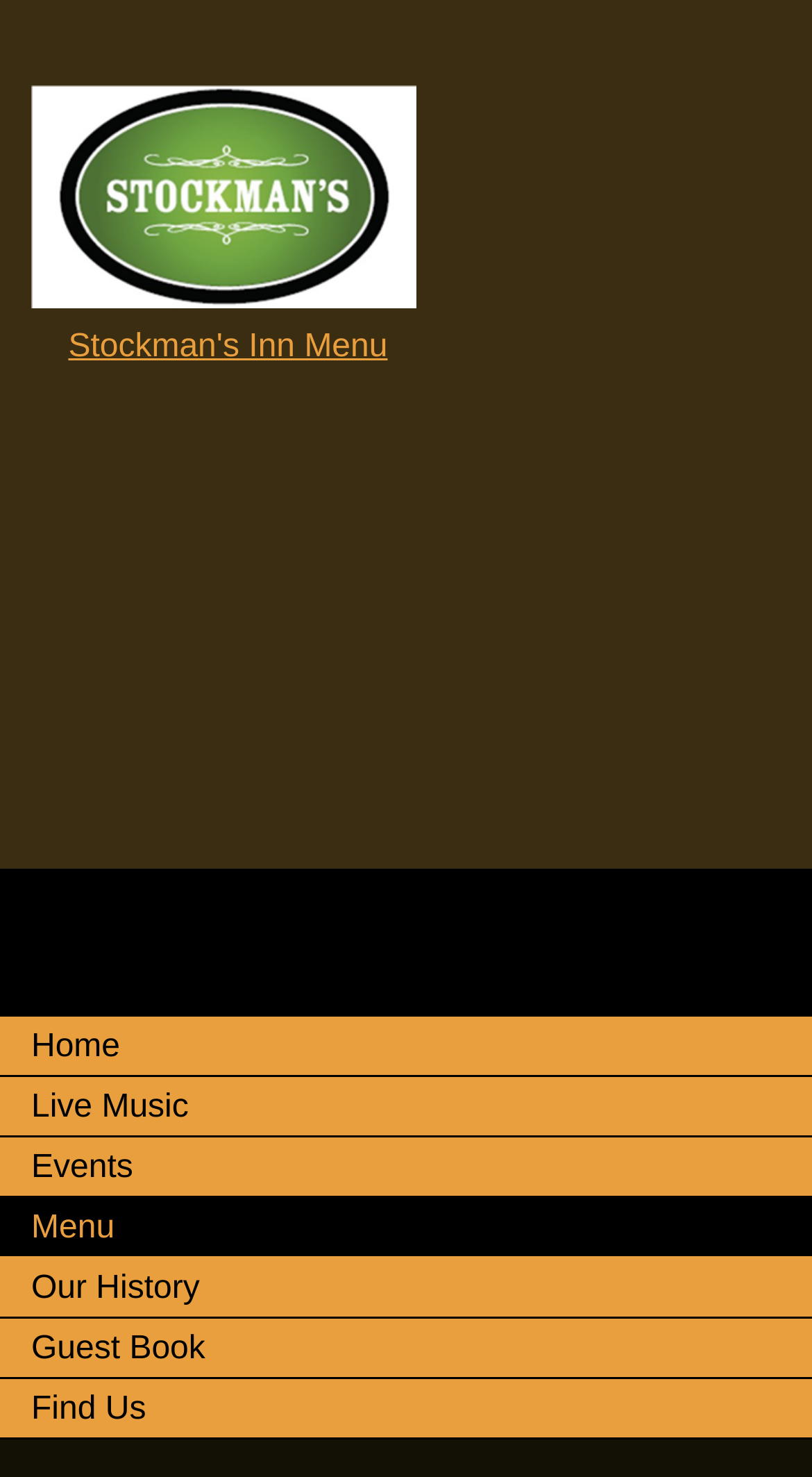What is the name of the inn?
Please respond to the question with a detailed and well-explained answer.

I inferred this answer by looking at the link element with the text 'Stockman's Inn Menu', which suggests that the inn's name is Stockman's Inn.